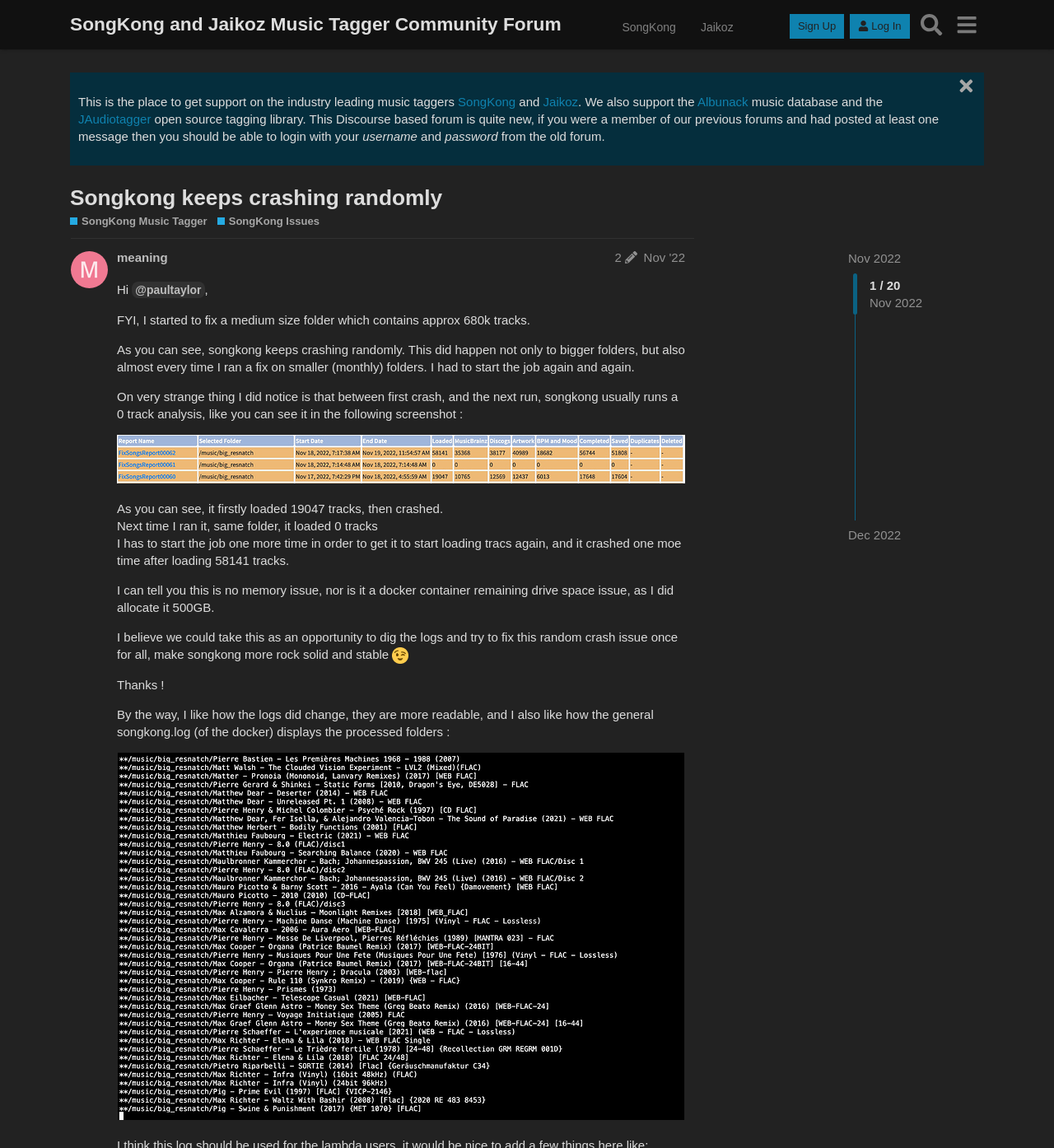Specify the bounding box coordinates of the element's region that should be clicked to achieve the following instruction: "Click on the 'Sign Up' button". The bounding box coordinates consist of four float numbers between 0 and 1, in the format [left, top, right, bottom].

[0.749, 0.012, 0.801, 0.033]